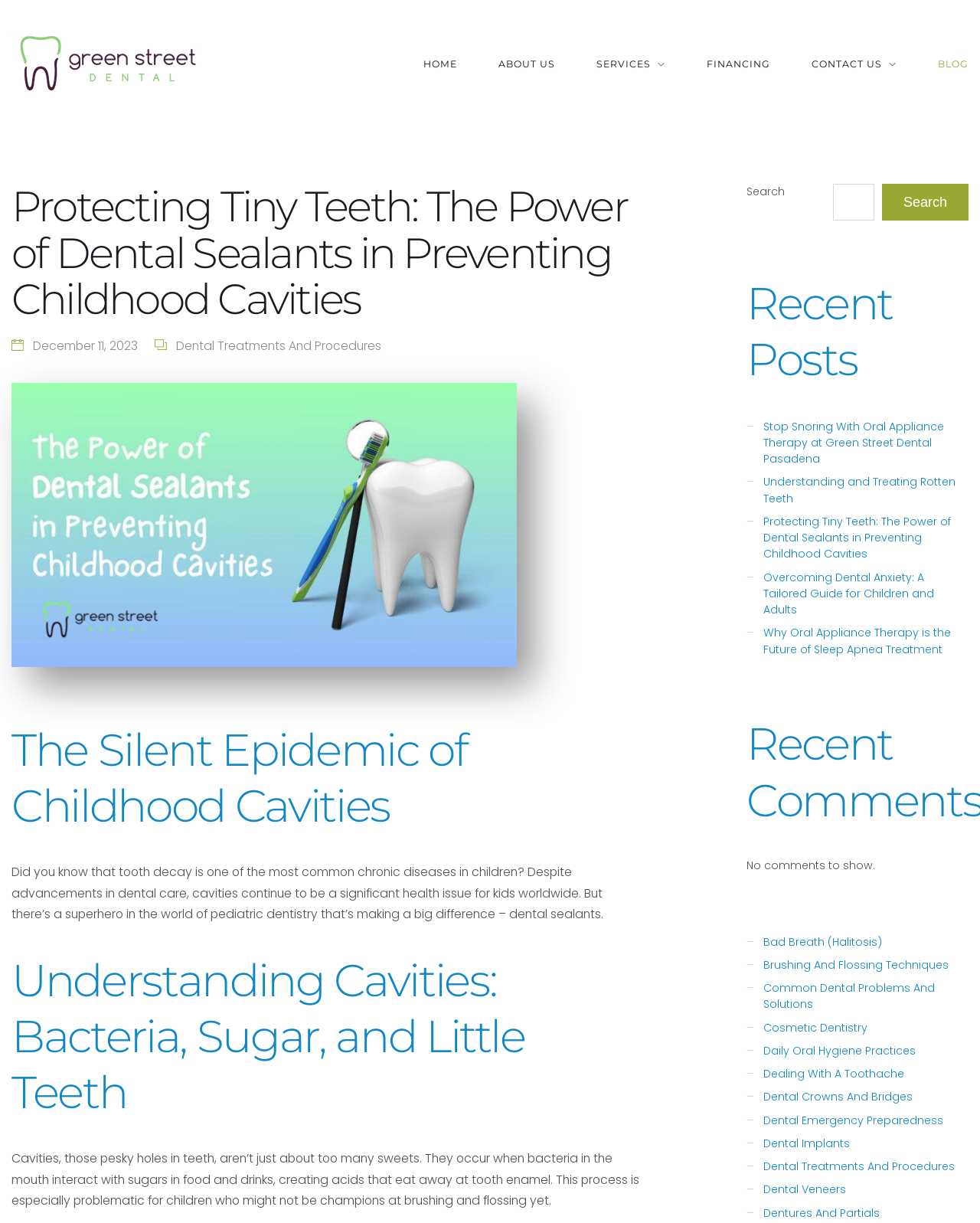Specify the bounding box coordinates of the area to click in order to follow the given instruction: "Search for something."

[0.85, 0.15, 0.892, 0.18]